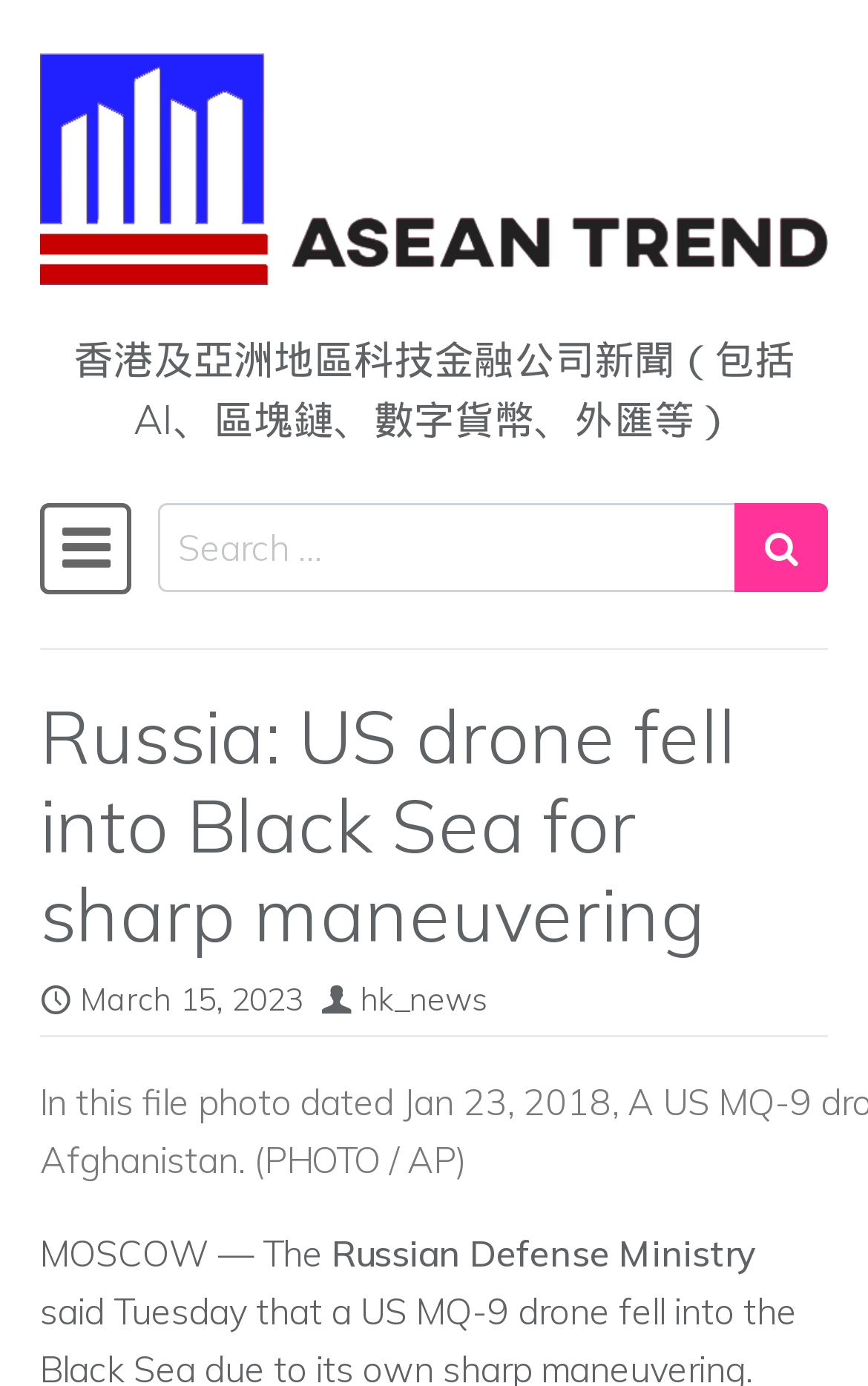Identify and provide the bounding box coordinates of the UI element described: "hk_news". The coordinates should be formatted as [left, top, right, bottom], with each number being a float between 0 and 1.

[0.415, 0.707, 0.562, 0.736]